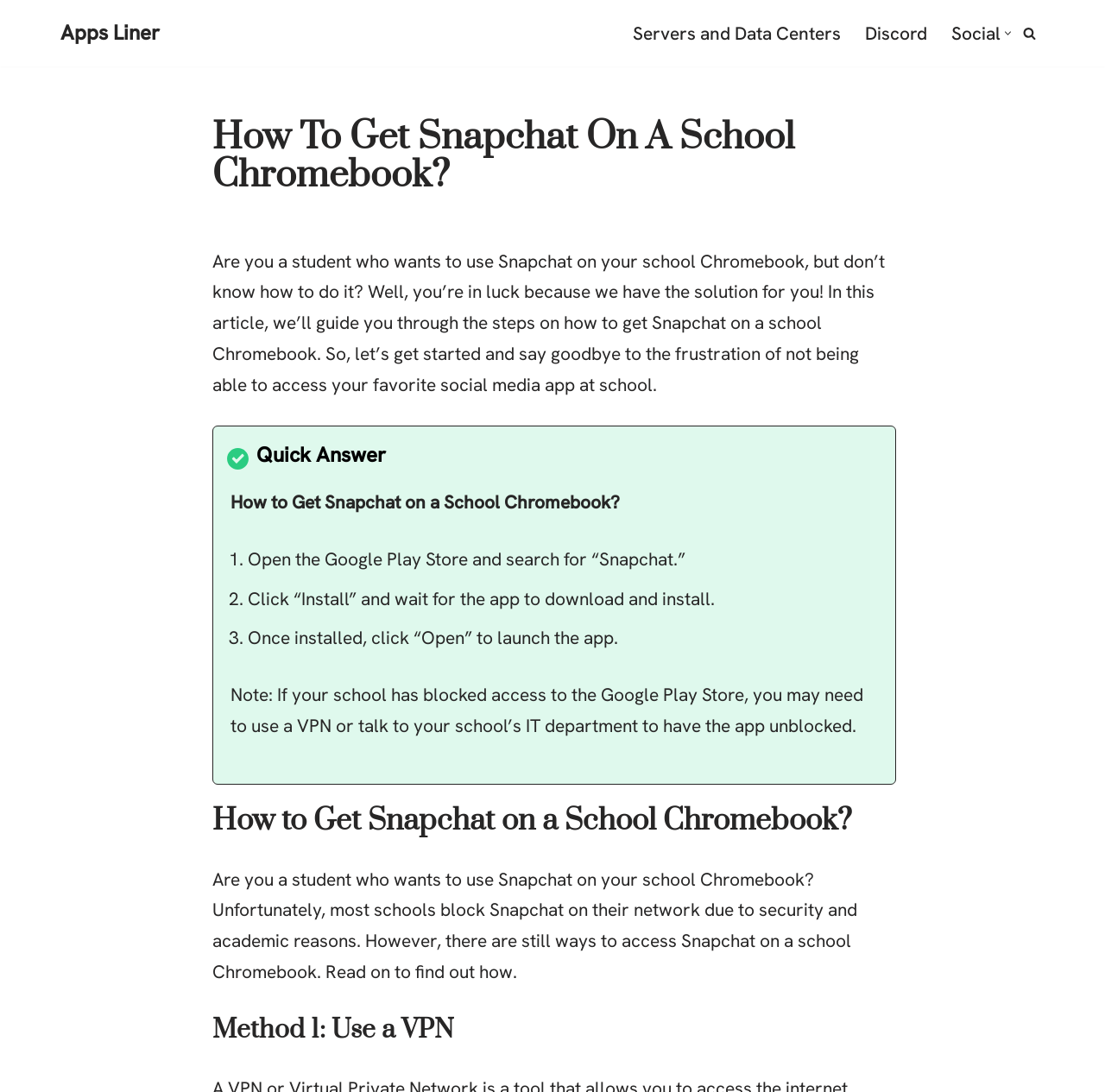Please find the bounding box coordinates in the format (top-left x, top-left y, bottom-right x, bottom-right y) for the given element description. Ensure the coordinates are floating point numbers between 0 and 1. Description: Apps Liner

[0.055, 0.014, 0.145, 0.046]